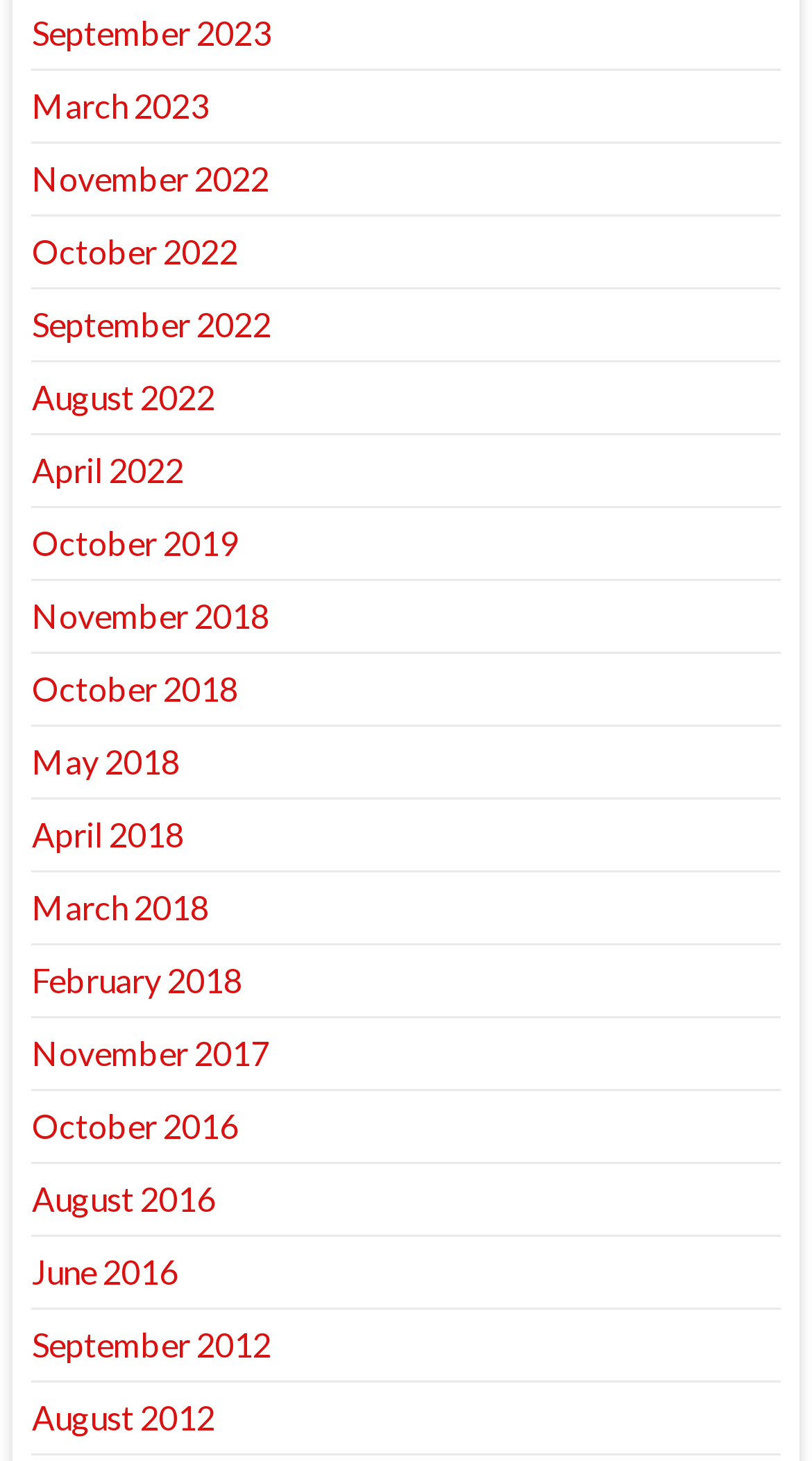Highlight the bounding box coordinates of the element that should be clicked to carry out the following instruction: "check April 2022". The coordinates must be given as four float numbers ranging from 0 to 1, i.e., [left, top, right, bottom].

[0.039, 0.308, 0.226, 0.335]